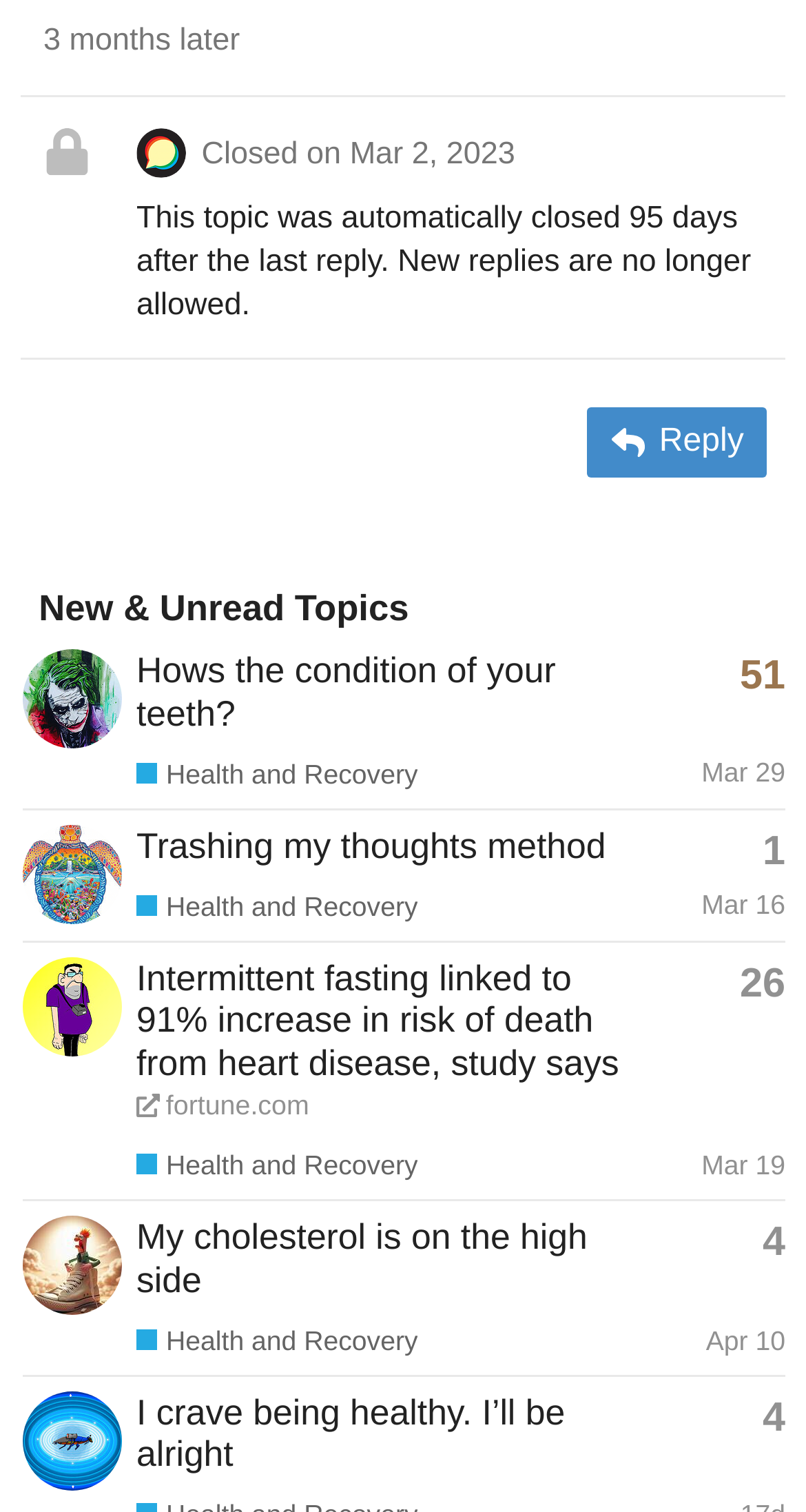Please specify the bounding box coordinates of the area that should be clicked to accomplish the following instruction: "Click the link 'Health and Recovery'". The coordinates should consist of four float numbers between 0 and 1, i.e., [left, top, right, bottom].

[0.169, 0.502, 0.518, 0.523]